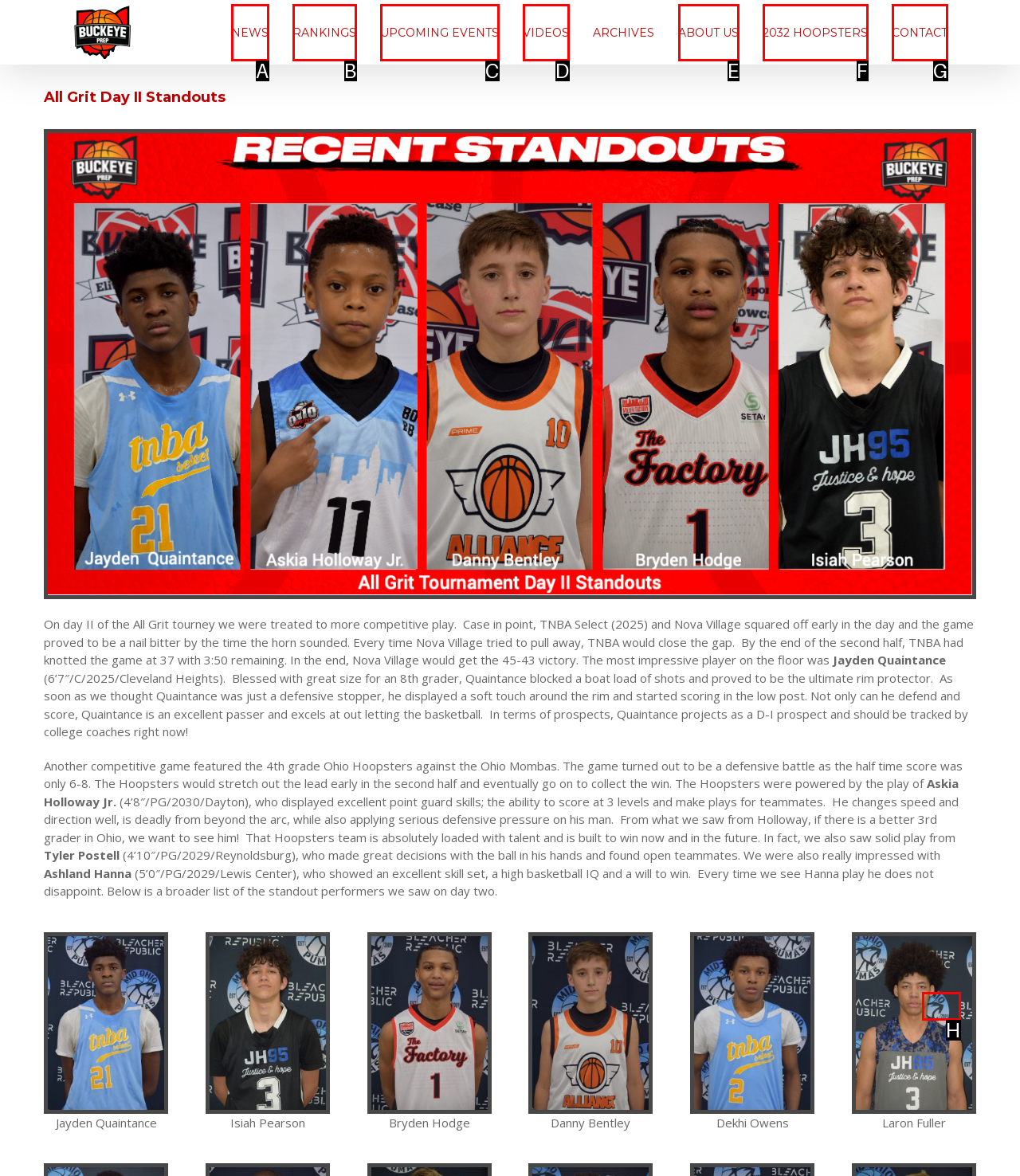Choose the HTML element that matches the description: RANKINGS
Reply with the letter of the correct option from the given choices.

B